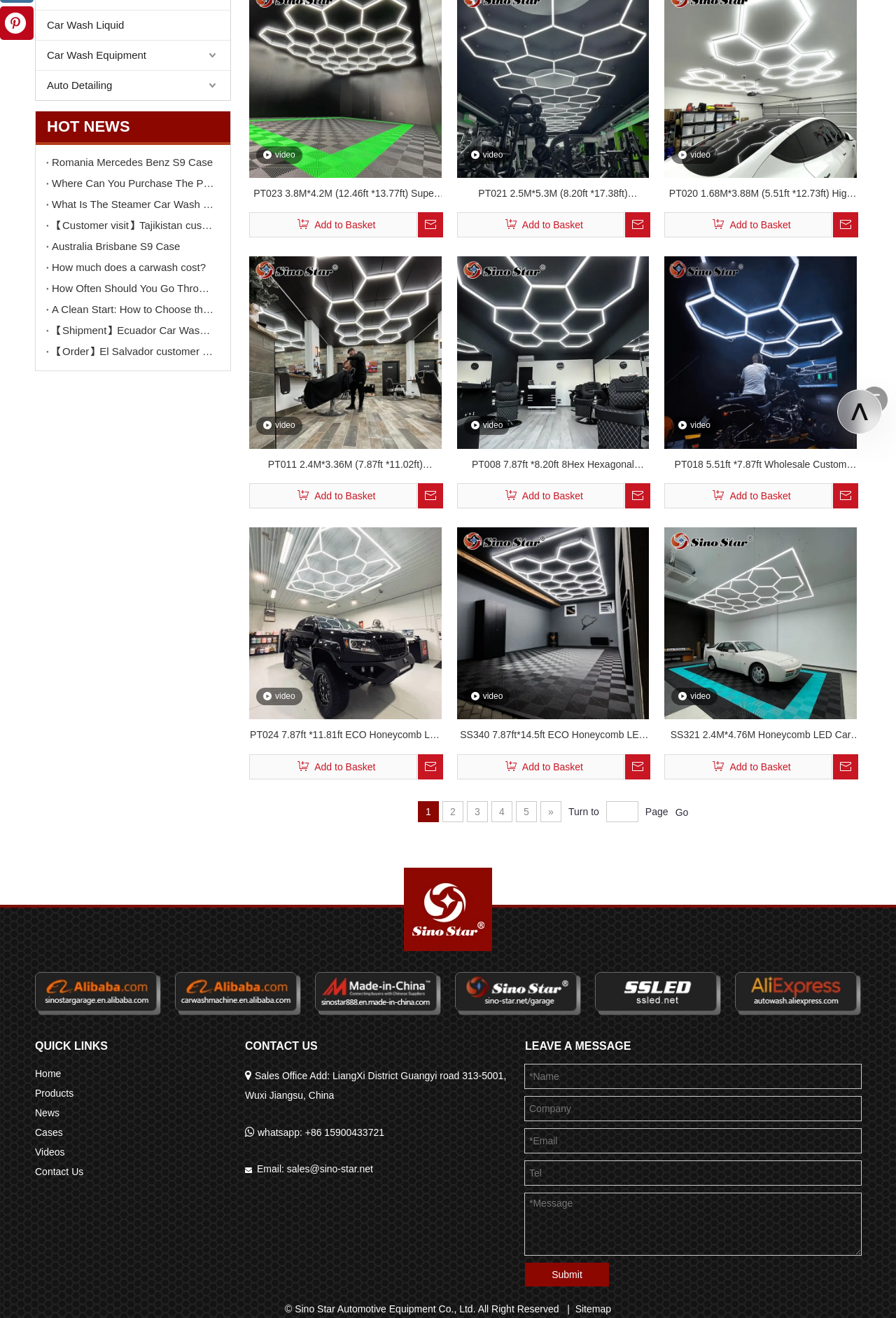Locate the bounding box of the UI element defined by this description: "Home". The coordinates should be given as four float numbers between 0 and 1, formatted as [left, top, right, bottom].

[0.039, 0.81, 0.068, 0.819]